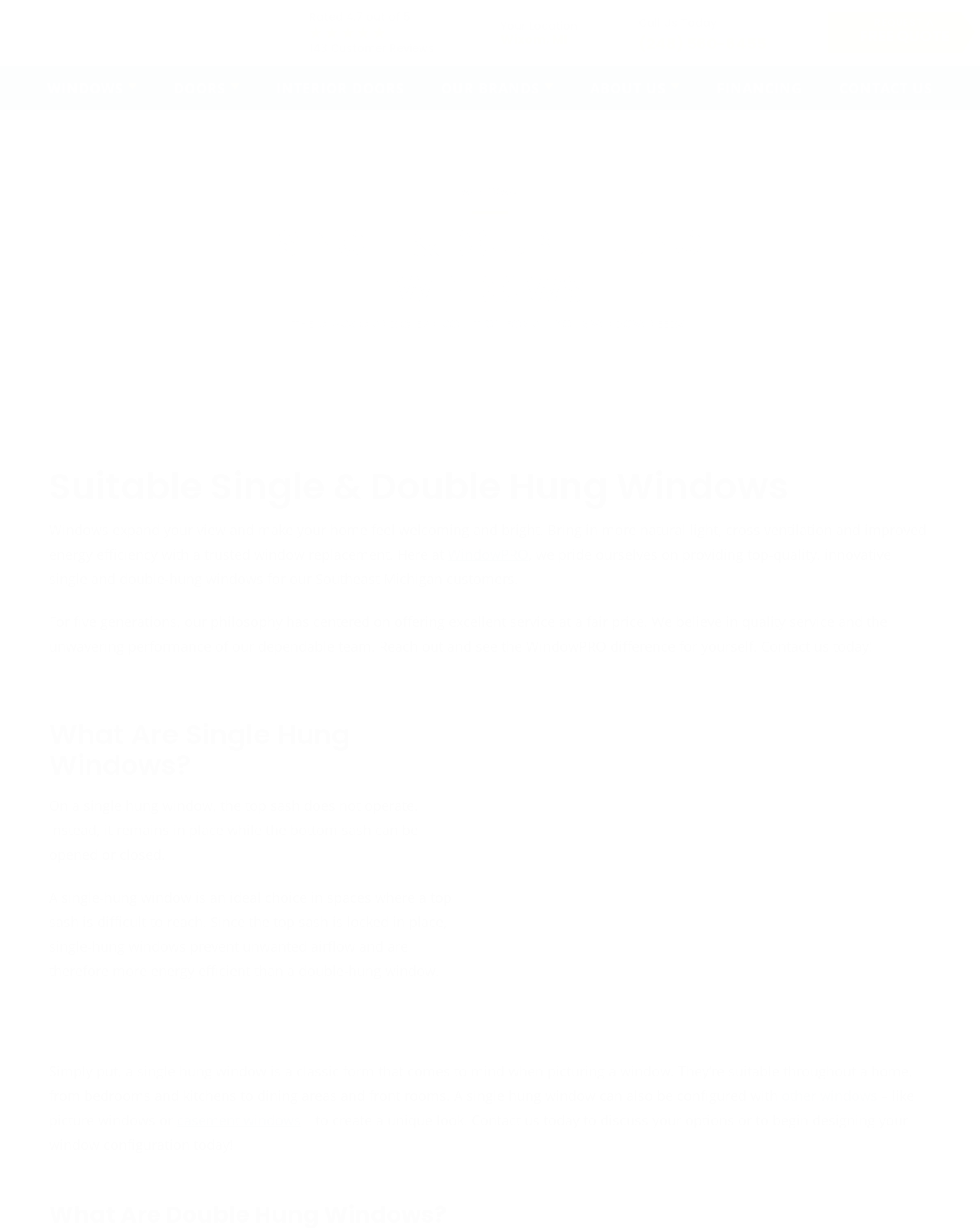Select the bounding box coordinates of the element I need to click to carry out the following instruction: "View reviews".

[0.607, 0.112, 0.748, 0.135]